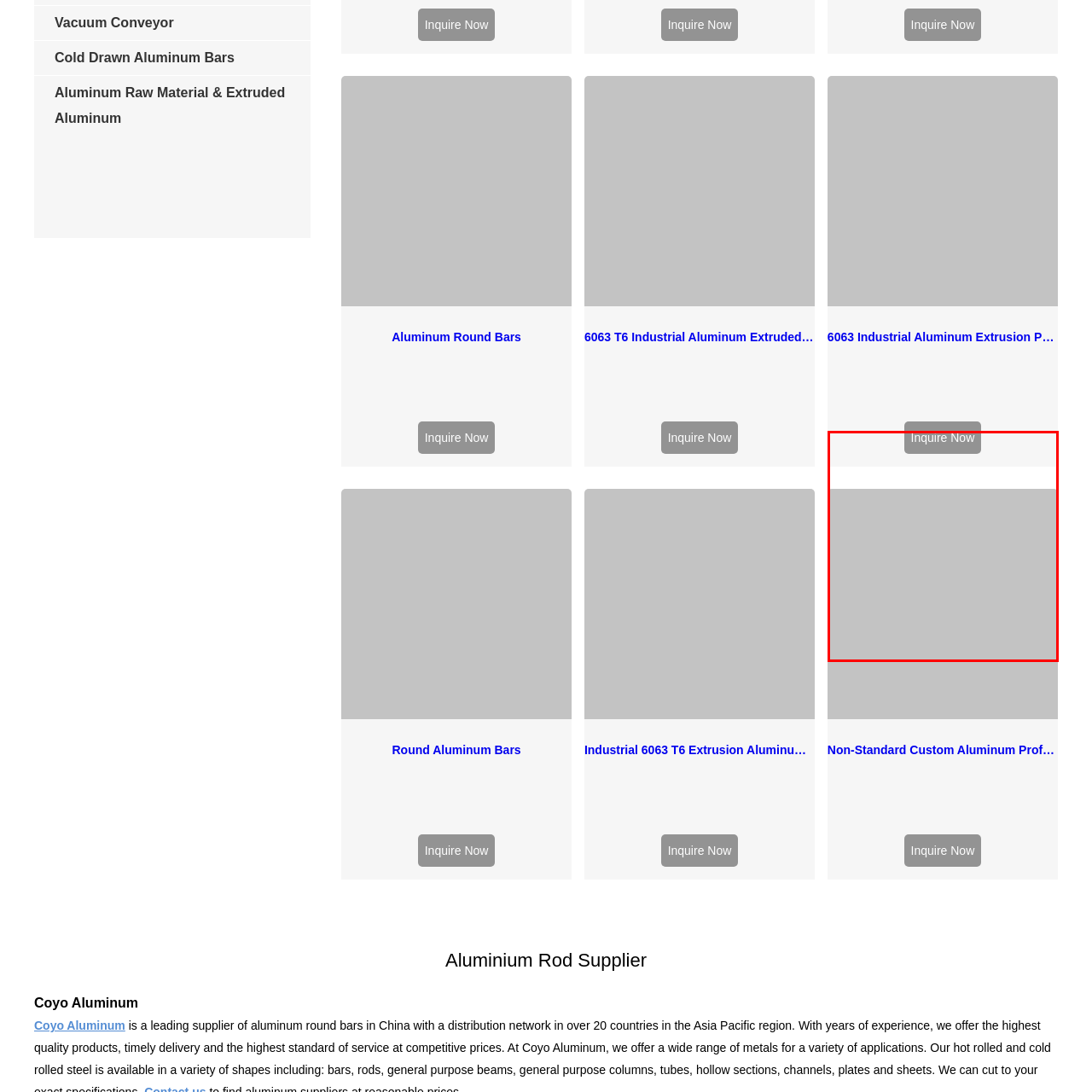Take a close look at the image outlined in red and answer the ensuing question with a single word or phrase:
What is the purpose of the 'Inquire Now' button?

To engage with customers